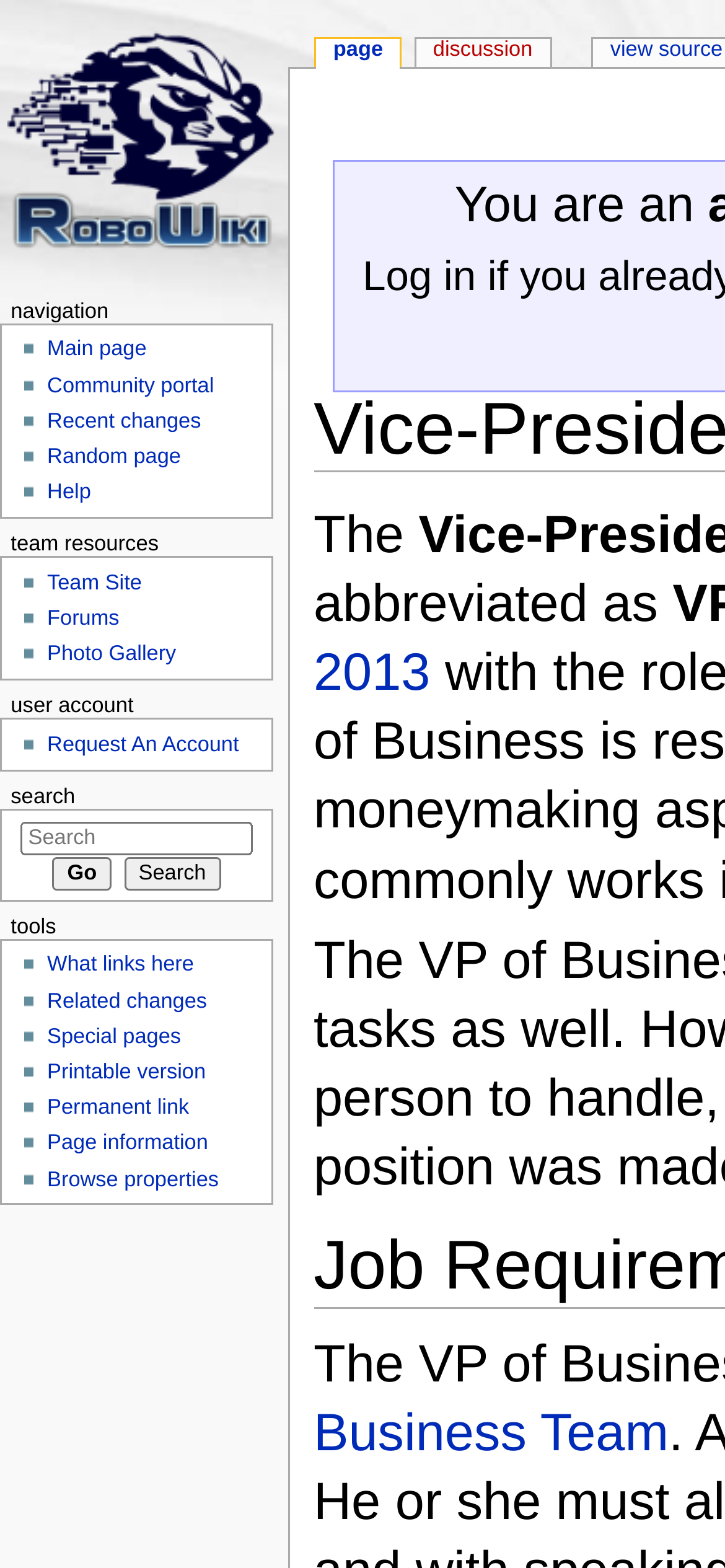Identify the bounding box coordinates for the element that needs to be clicked to fulfill this instruction: "Go to the Business Team page". Provide the coordinates in the format of four float numbers between 0 and 1: [left, top, right, bottom].

[0.432, 0.894, 0.922, 0.932]